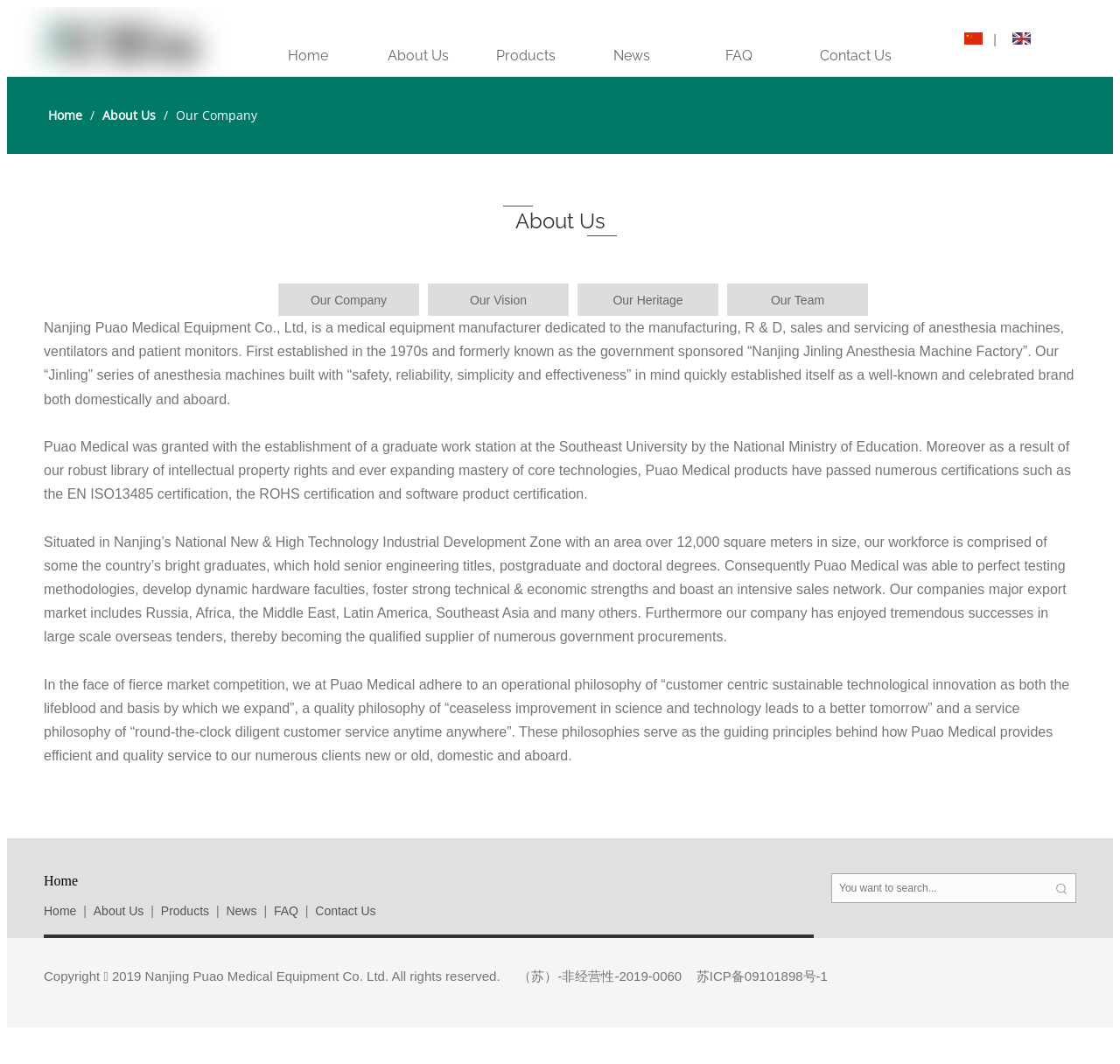Where is the company located?
Give a thorough and detailed response to the question.

The company is located in Nanjing, as mentioned in the paragraph 'Situated in Nanjing’s National New & High Technology Industrial Development Zone...'.